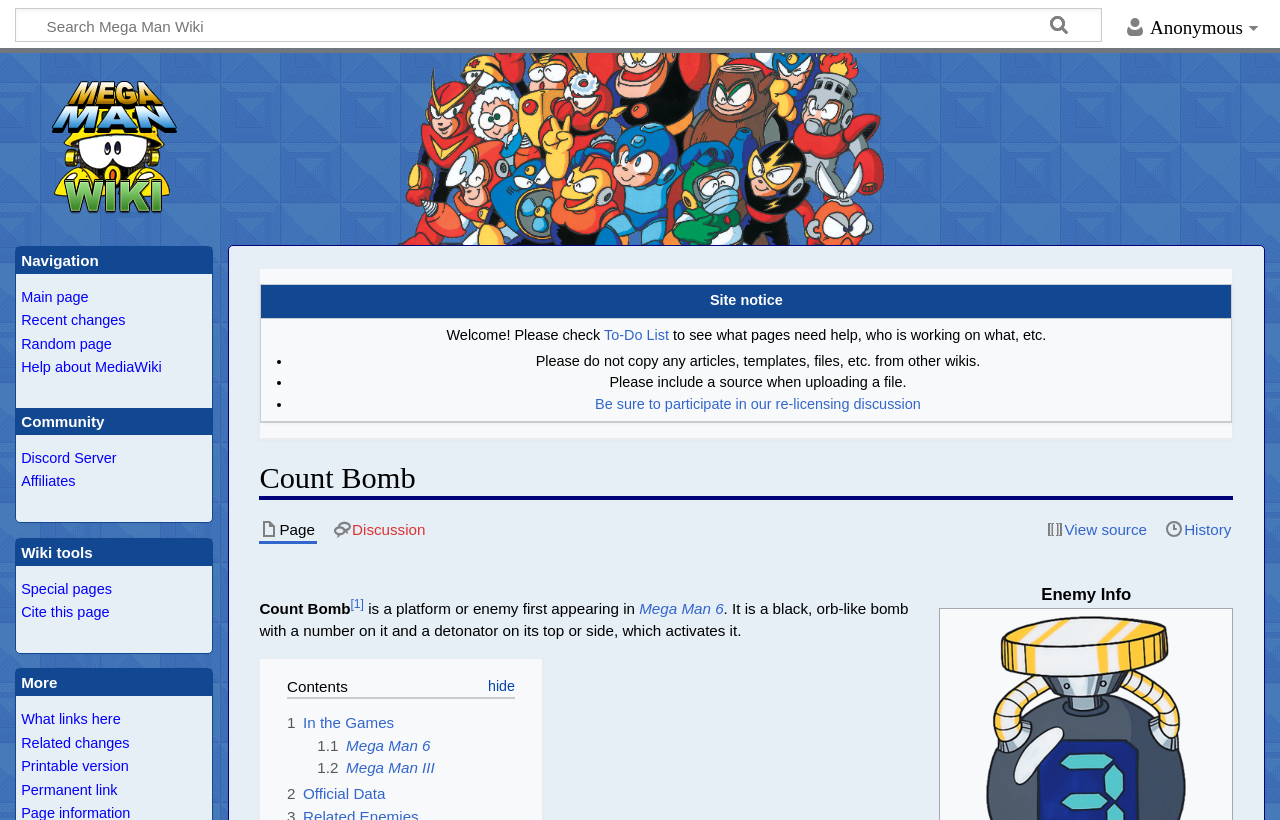Identify and provide the bounding box coordinates of the UI element described: "Psd". The coordinates should be formatted as [left, top, right, bottom], with each number being a float between 0 and 1.

None